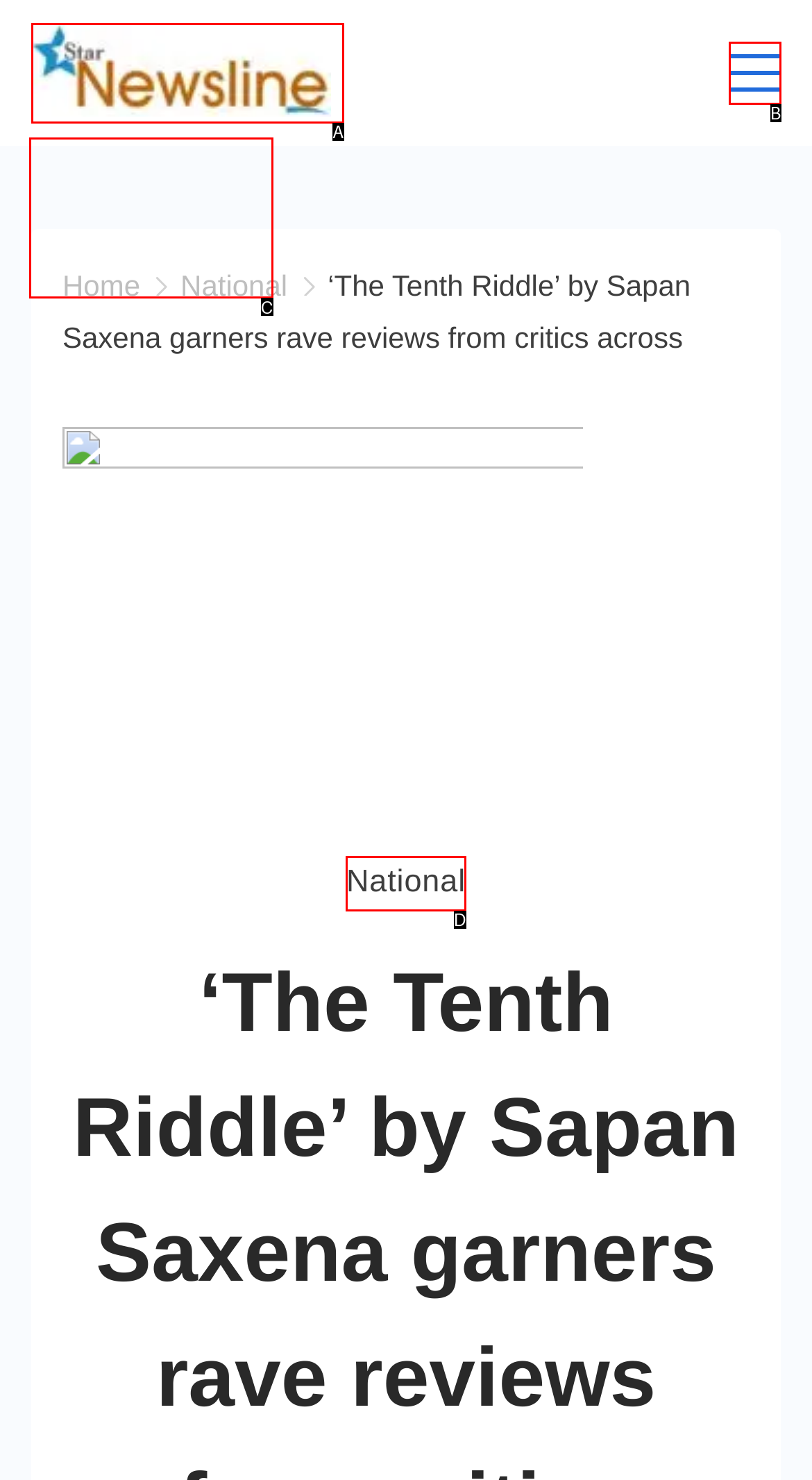Identify the UI element that best fits the description: Star Newsline
Respond with the letter representing the correct option.

C